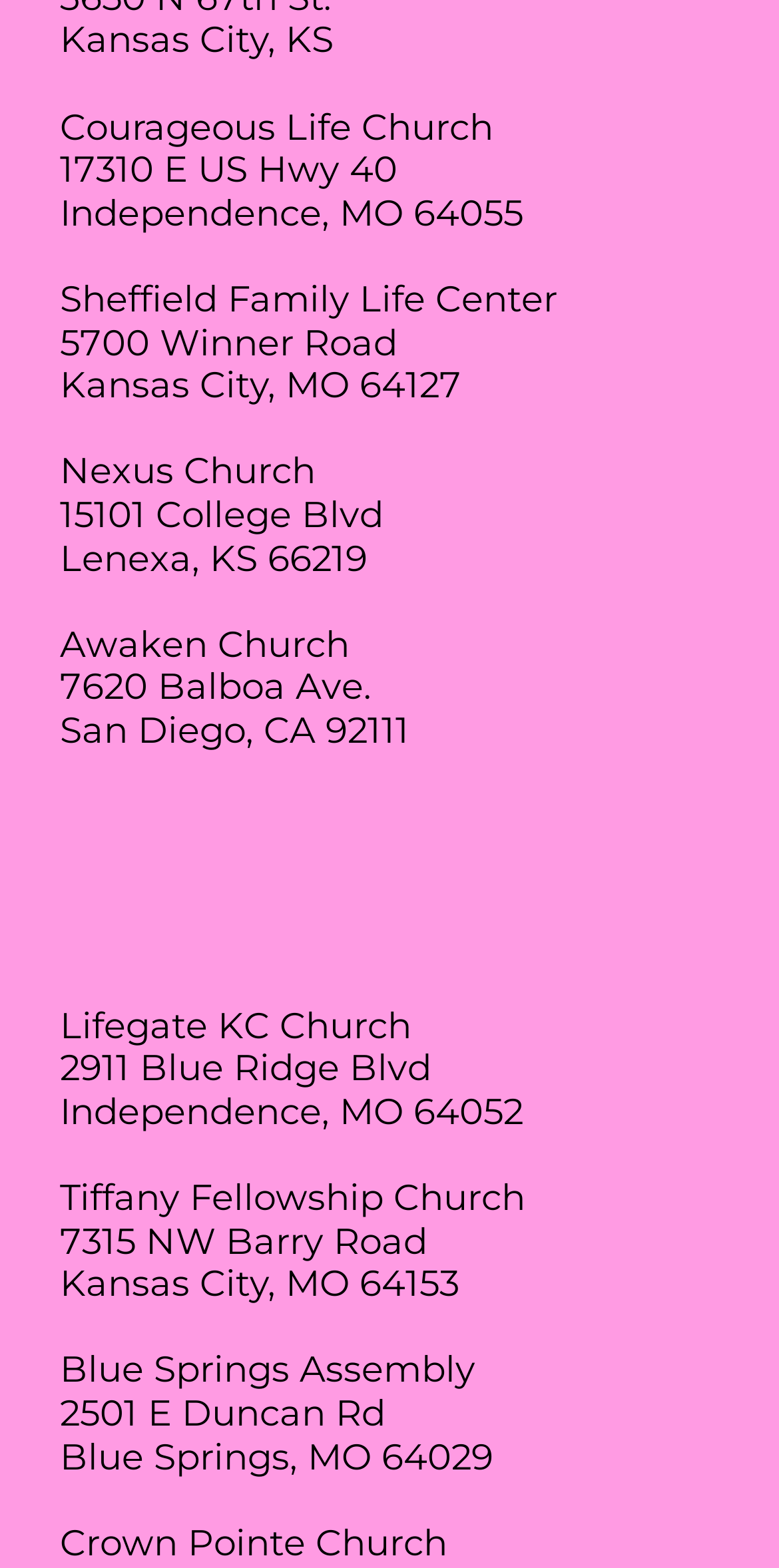Identify the bounding box coordinates of the HTML element based on this description: "Contact Us".

None